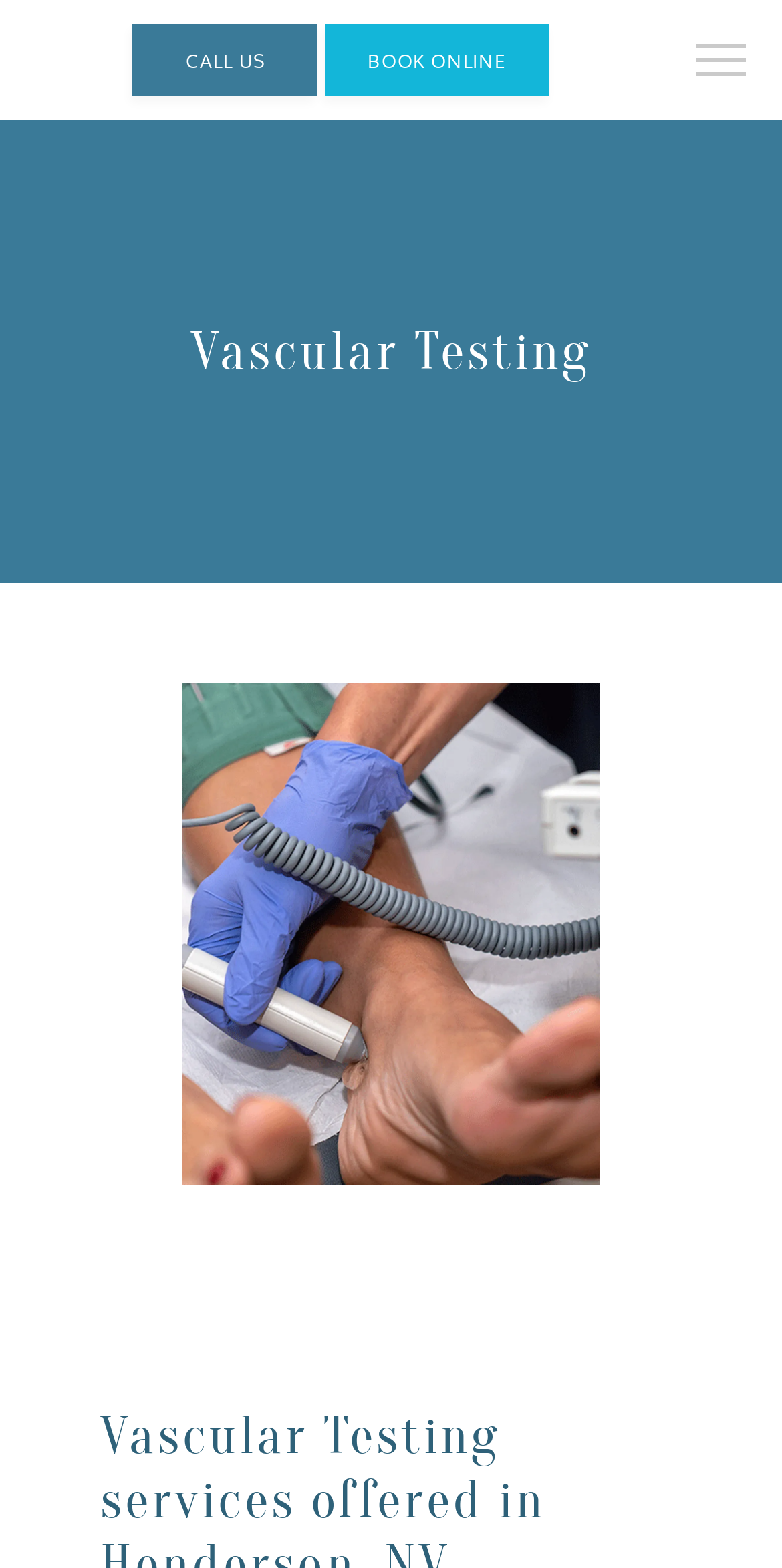Provide the bounding box coordinates of the HTML element this sentence describes: "Book Online". The bounding box coordinates consist of four float numbers between 0 and 1, i.e., [left, top, right, bottom].

[0.411, 0.012, 0.707, 0.064]